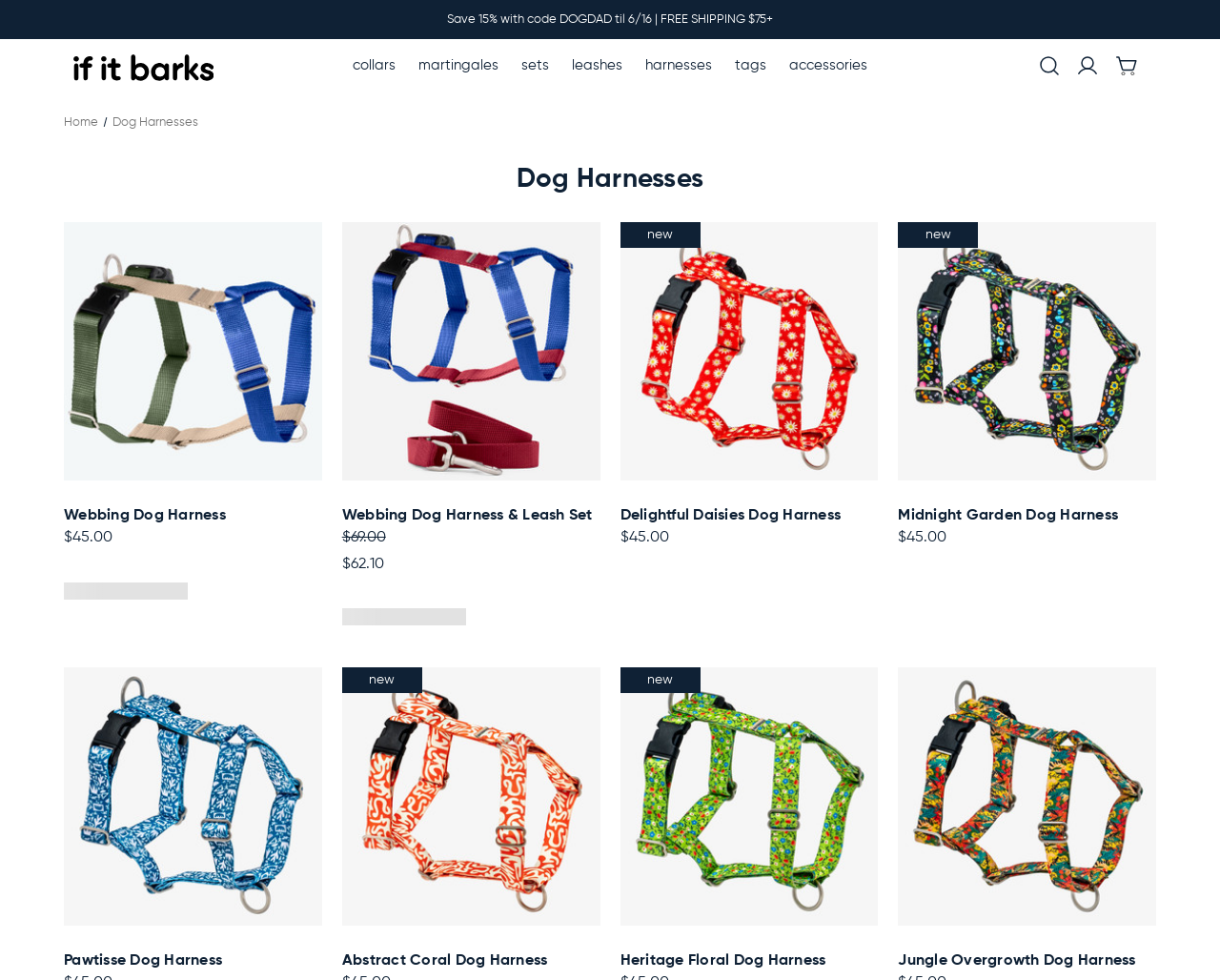Give a detailed explanation of the elements present on the webpage.

The webpage is about dog harnesses, with a prominent logo at the top left corner. Below the logo, there is a navigation menu with links to different categories such as collars, martingales, sets, leashes, harnesses, tags, and accessories. 

To the right of the navigation menu, there is a search button and a link to sign in. Next to the sign-in link, there is a cart icon with a notification that it has 0 items. 

Below the navigation menu, there is a breadcrumb navigation showing the current page as "Dog Harnesses" under the "Home" category. 

The main content of the page is divided into four sections, each showcasing a different dog harness product. Each section has a figure with an image of the harness, a heading with the product name and price, and a link to the product. Some products have a "new" label above the image. The products are arranged in a grid layout, with two products per row.

At the top of the page, there is a promotional message announcing a 15% discount with a code and free shipping on orders over $75.